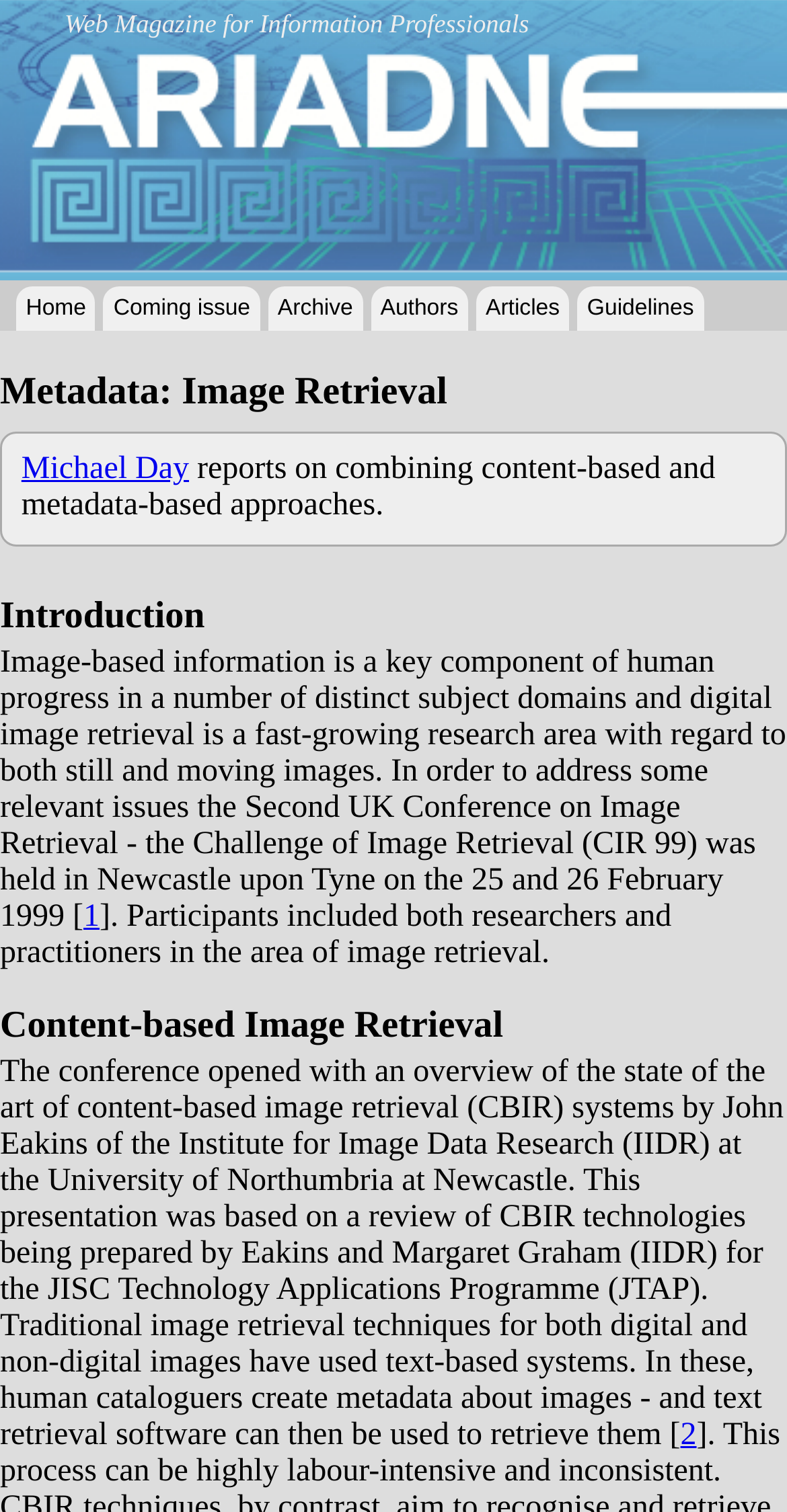Point out the bounding box coordinates of the section to click in order to follow this instruction: "go to page 2".

[0.865, 0.938, 0.885, 0.961]